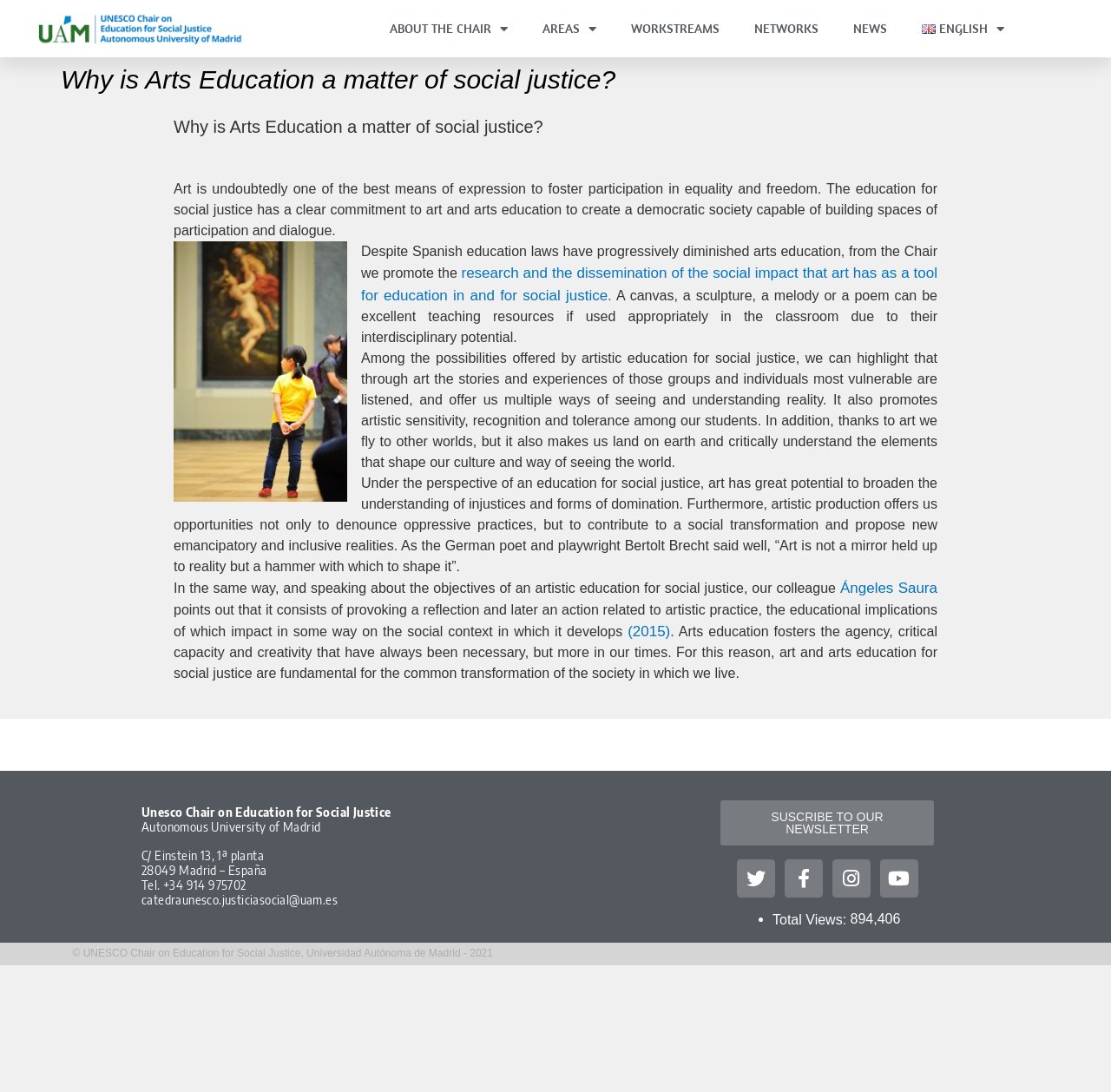Find the bounding box coordinates for the area that should be clicked to accomplish the instruction: "Subscribe to the newsletter".

[0.648, 0.733, 0.841, 0.774]